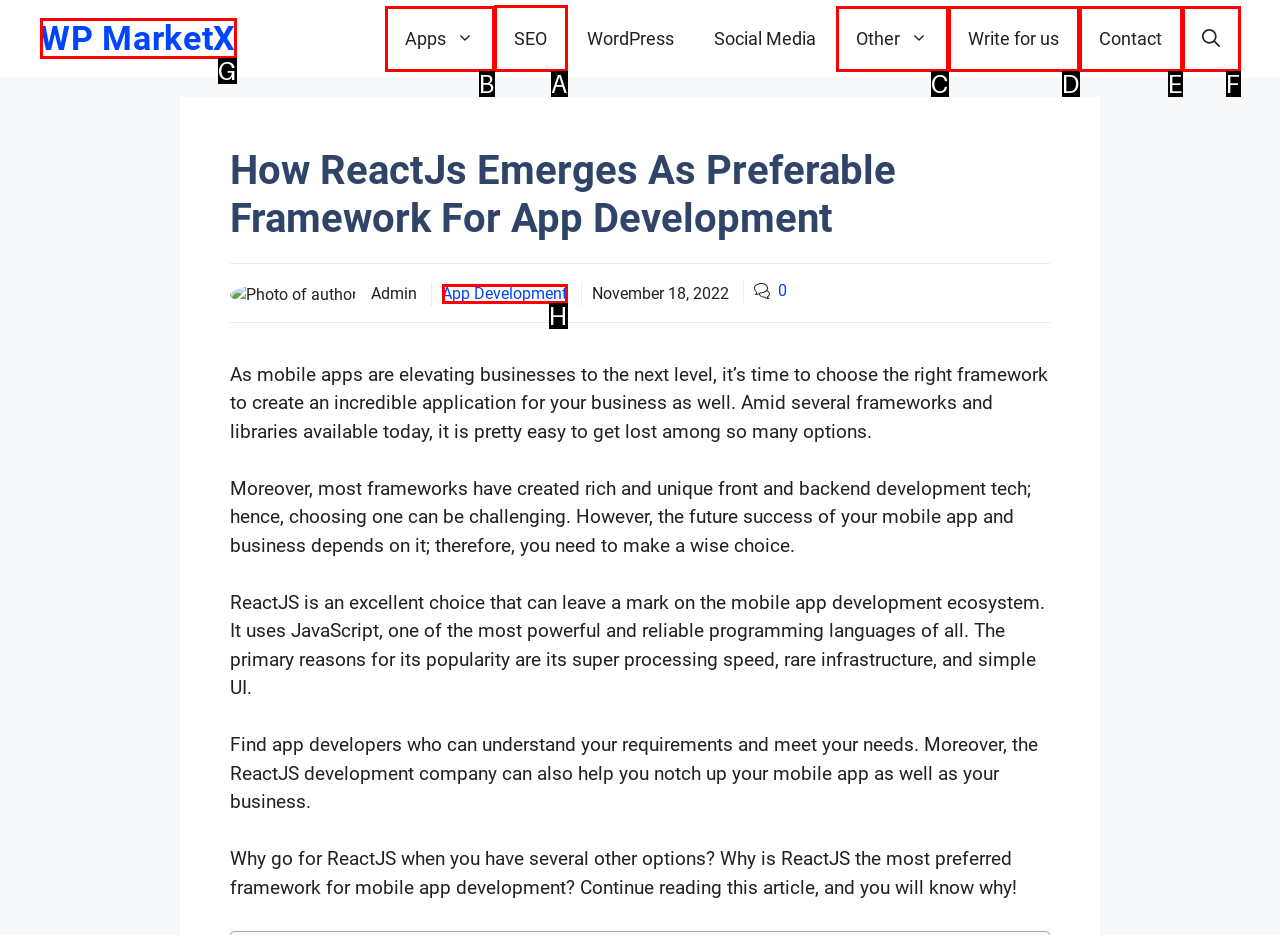Select the letter of the UI element you need to click to complete this task: Navigate to the 'SEO' page.

A